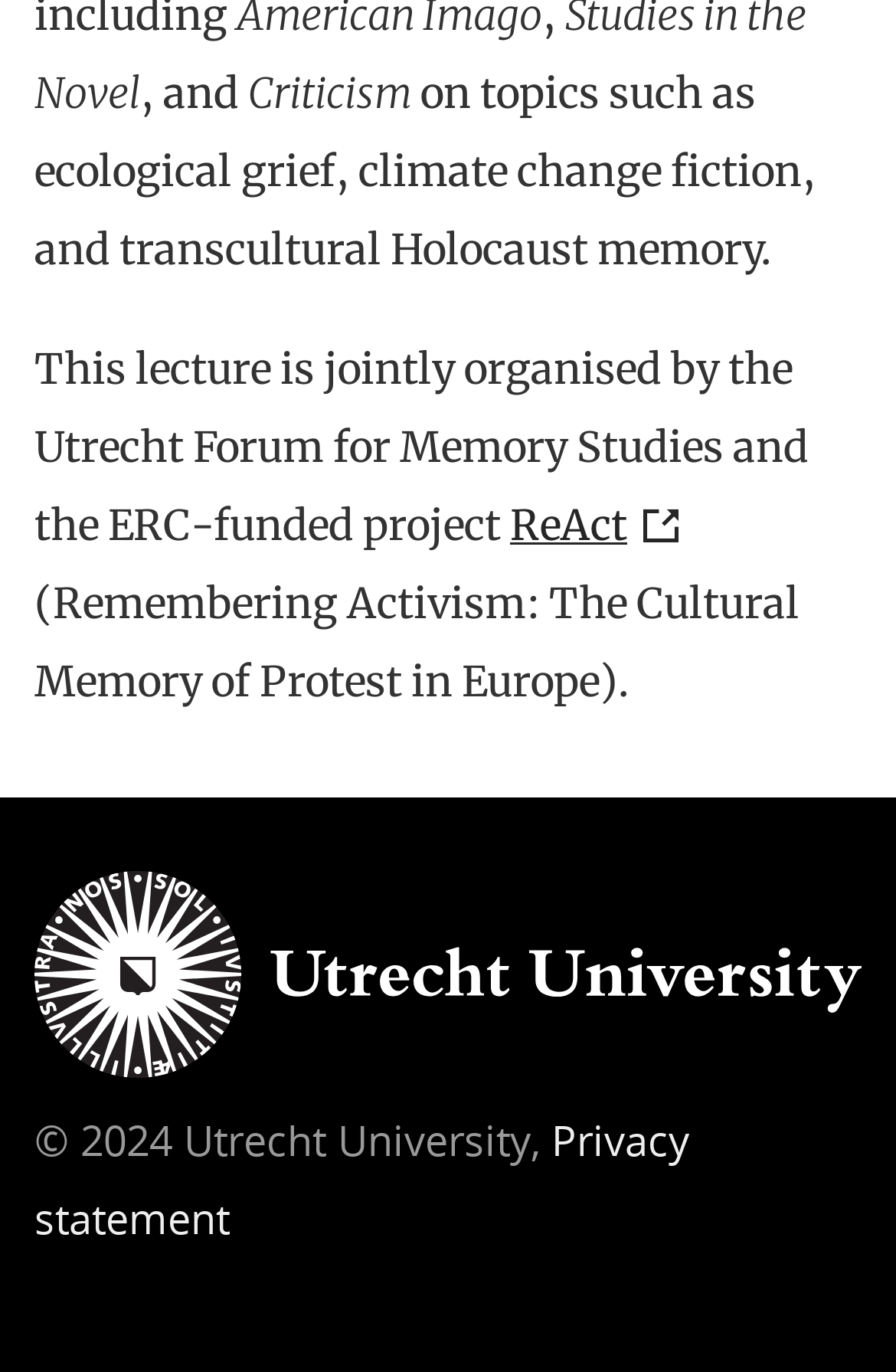What is the name of the forum?
Using the image as a reference, deliver a detailed and thorough answer to the question.

The name of the forum can be determined by reading the StaticText element with the OCR text 'This lecture is jointly organised by the Utrecht Forum for Memory Studies and the ERC-funded project'. This text is located near the top of the webpage and appears to be a description of the organizers of the lecture.